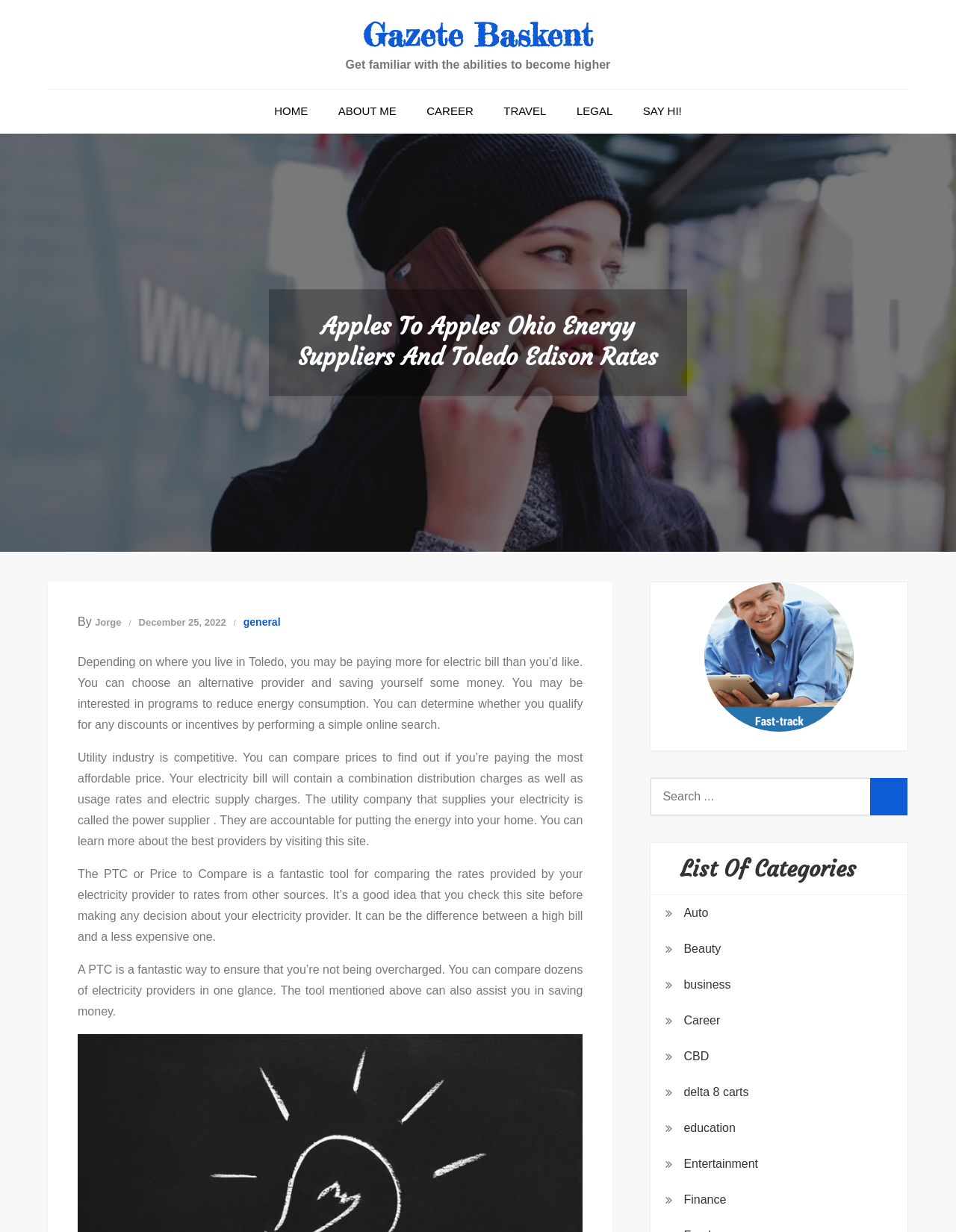Provide a comprehensive caption for the webpage.

This webpage appears to be a blog or article page, with a focus on energy suppliers and rates in Toledo, Ohio. At the top of the page, there is a heading that reads "Gazete Baskent" and a link to the same name. Below this, there is a static text element that reads "Get familiar with the abilities to become higher".

To the left of the page, there is a navigation menu labeled "Primary Menu" that contains links to various sections of the website, including "HOME", "ABOUT ME", "CAREER", "TRAVEL", "LEGAL", and "SAY HI!".

The main content of the page is headed by a title "Apples To Apples Ohio Energy Suppliers And Toledo Edison Rates", which is followed by a byline that reads "By Jorge, December 25, 2022". Below this, there are four paragraphs of static text that discuss the benefits of choosing an alternative energy provider, comparing prices, and using tools like the Price to Compare (PTC) to ensure that one is not being overcharged.

To the right of the main content, there is a search bar with a button and a heading that reads "List Of Categories". Below this, there are several links to various categories, including "Auto", "Beauty", "Business", and others.

Overall, the page appears to be a informative article or blog post that provides information and resources for individuals looking to compare energy rates and providers in Toledo, Ohio.